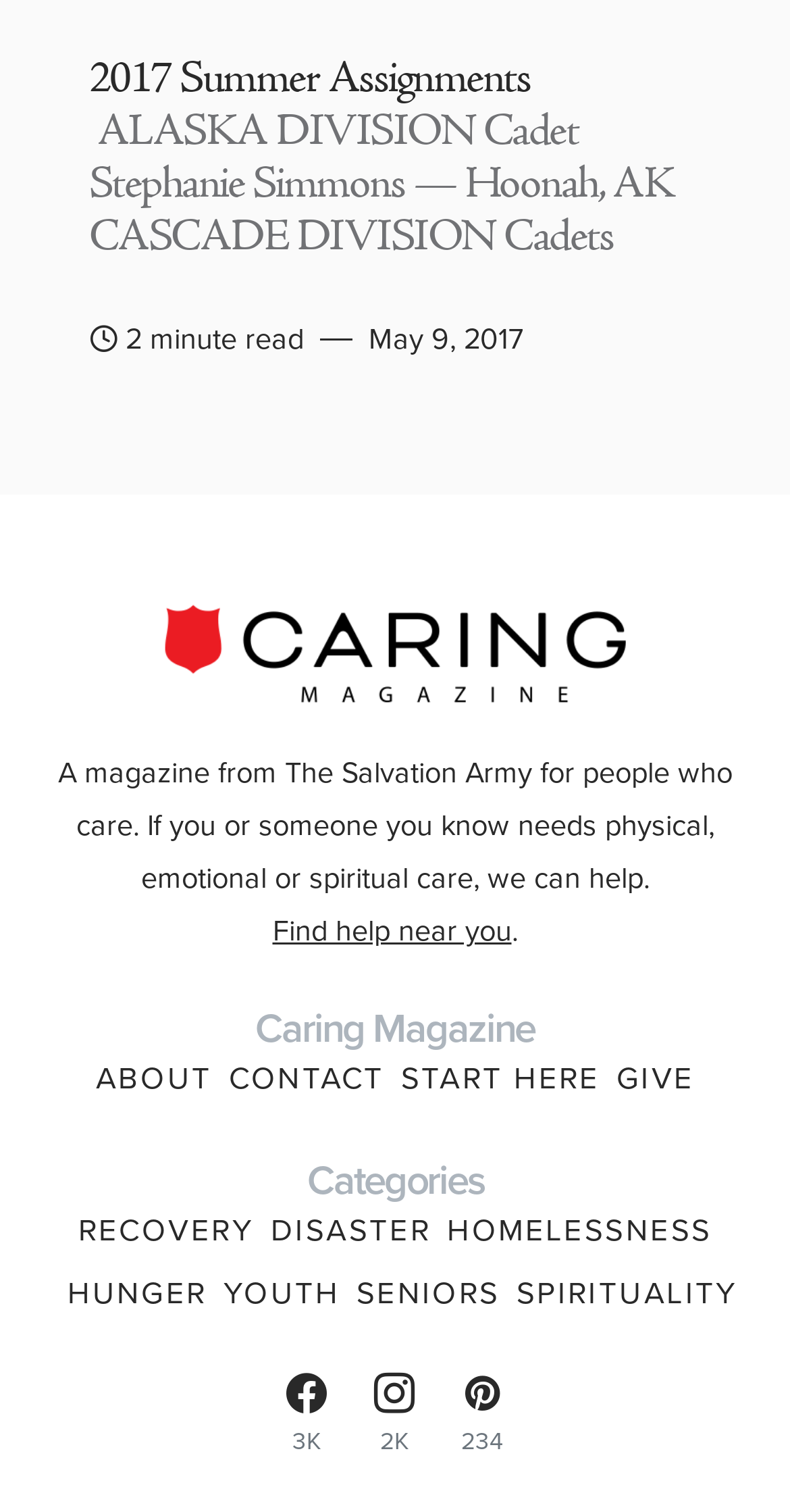How many minutes does it take to read the article? Based on the screenshot, please respond with a single word or phrase.

2 minutes